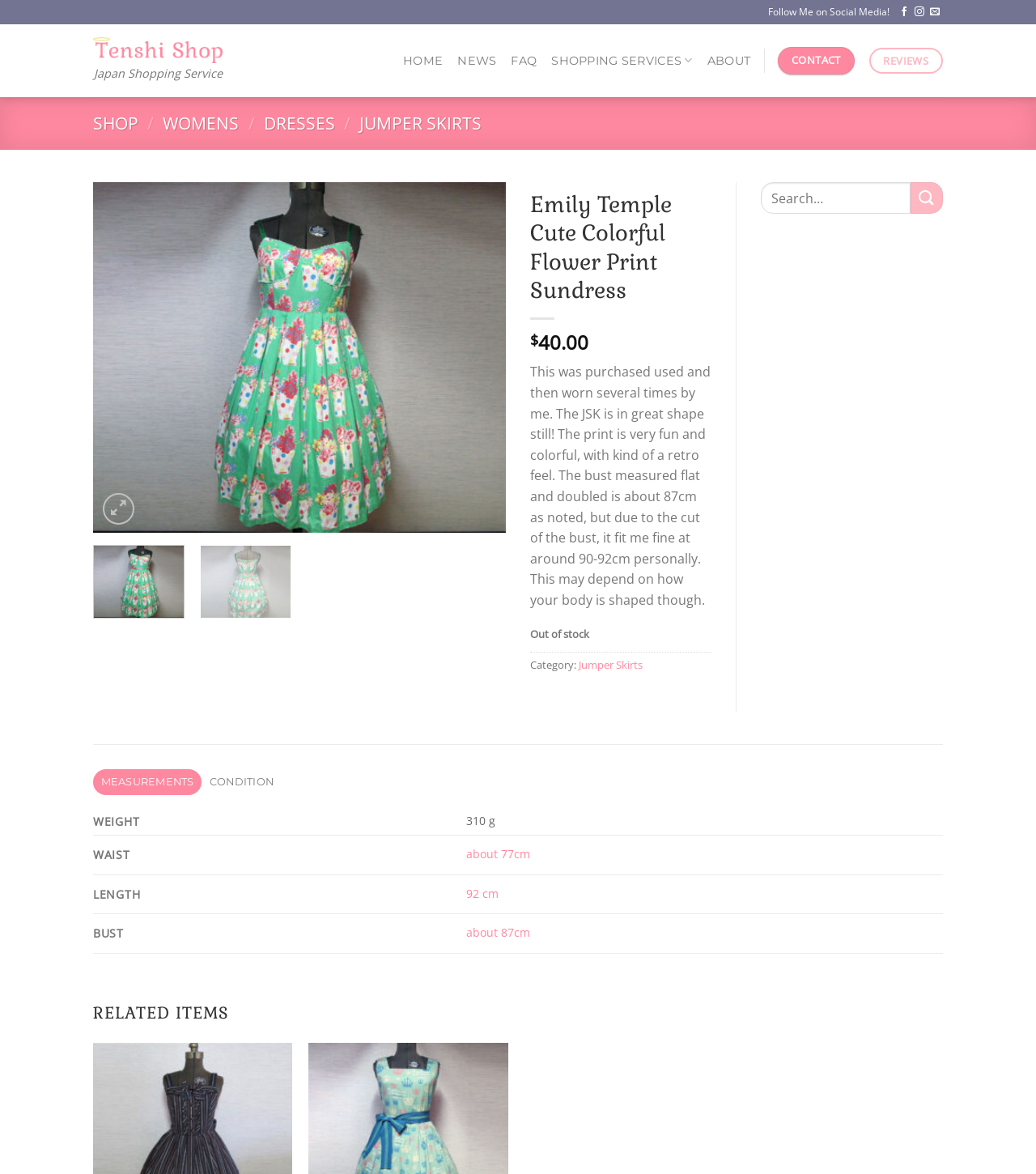Please find the bounding box coordinates of the clickable region needed to complete the following instruction: "Go to top". The bounding box coordinates must consist of four float numbers between 0 and 1, i.e., [left, top, right, bottom].

[0.953, 0.85, 0.983, 0.877]